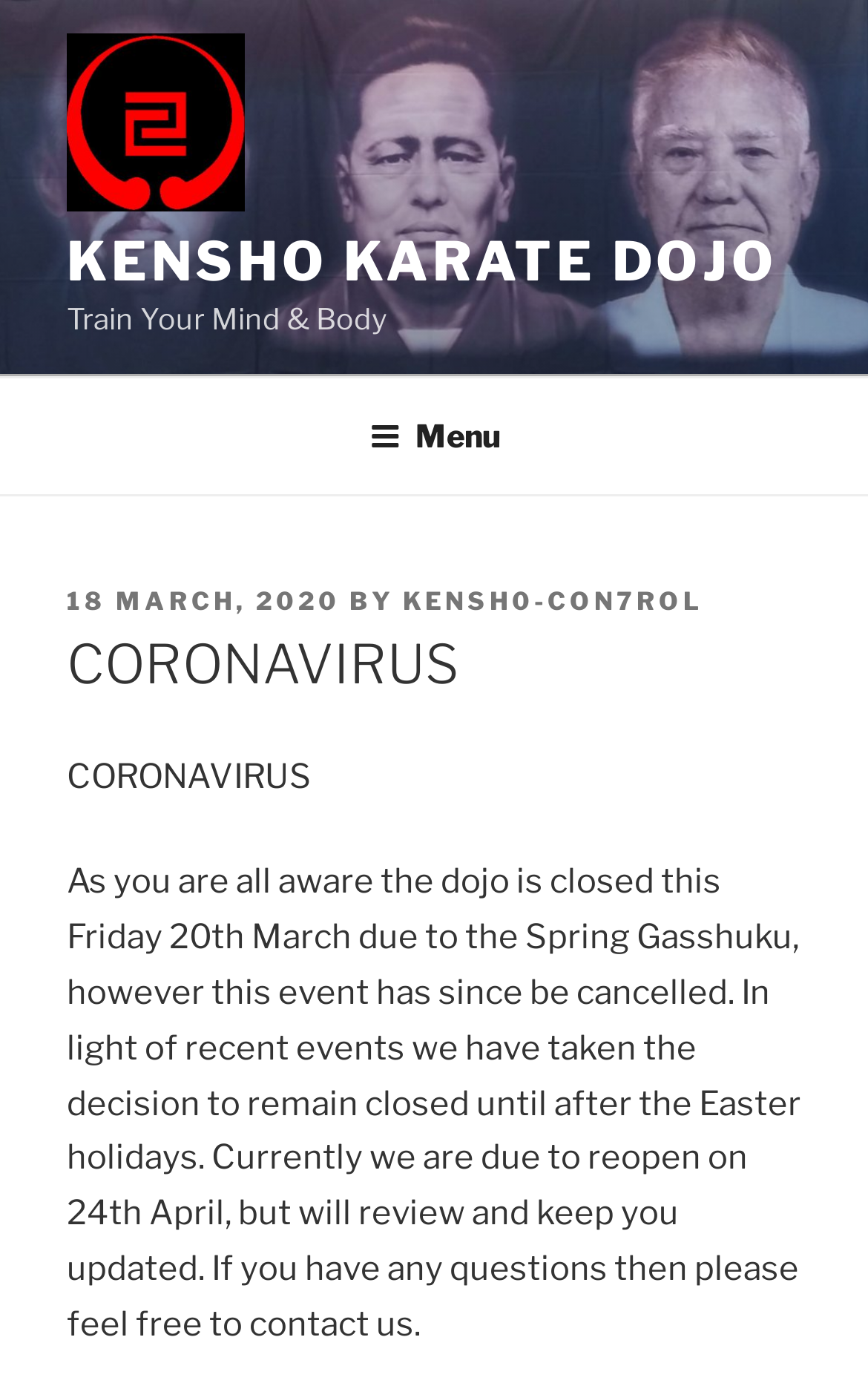When is the dojo expected to reopen?
Use the information from the screenshot to give a comprehensive response to the question.

I found the answer by reading the StaticText element that mentions the dojo's closure and expected reopening date, which is stated to be 24th April.